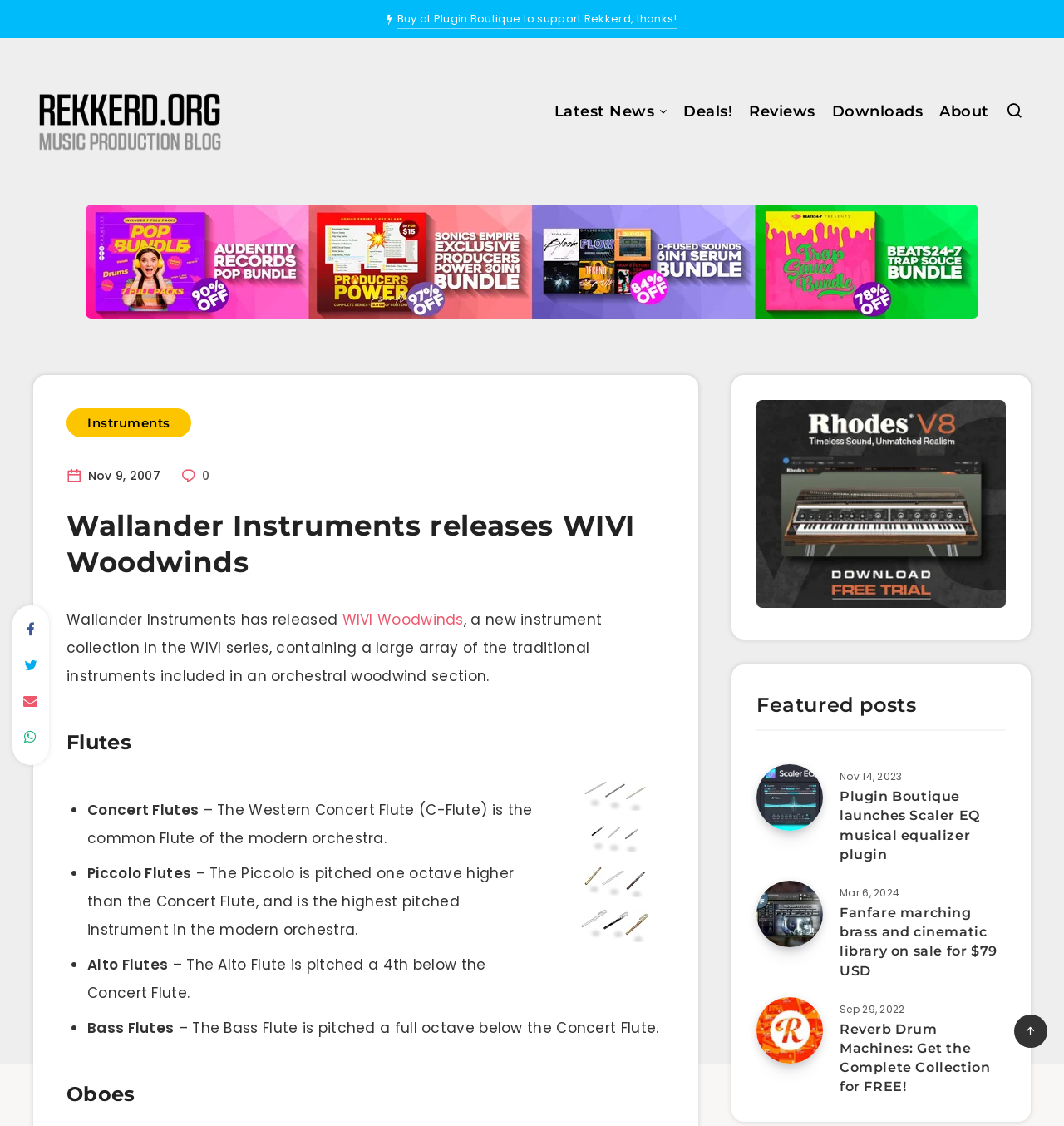How many featured posts are there on the webpage?
Using the image as a reference, deliver a detailed and thorough answer to the question.

The answer can be found by counting the article sections with corresponding links and images. There are three article sections with links and images, which indicates that there are three featured posts on the webpage.